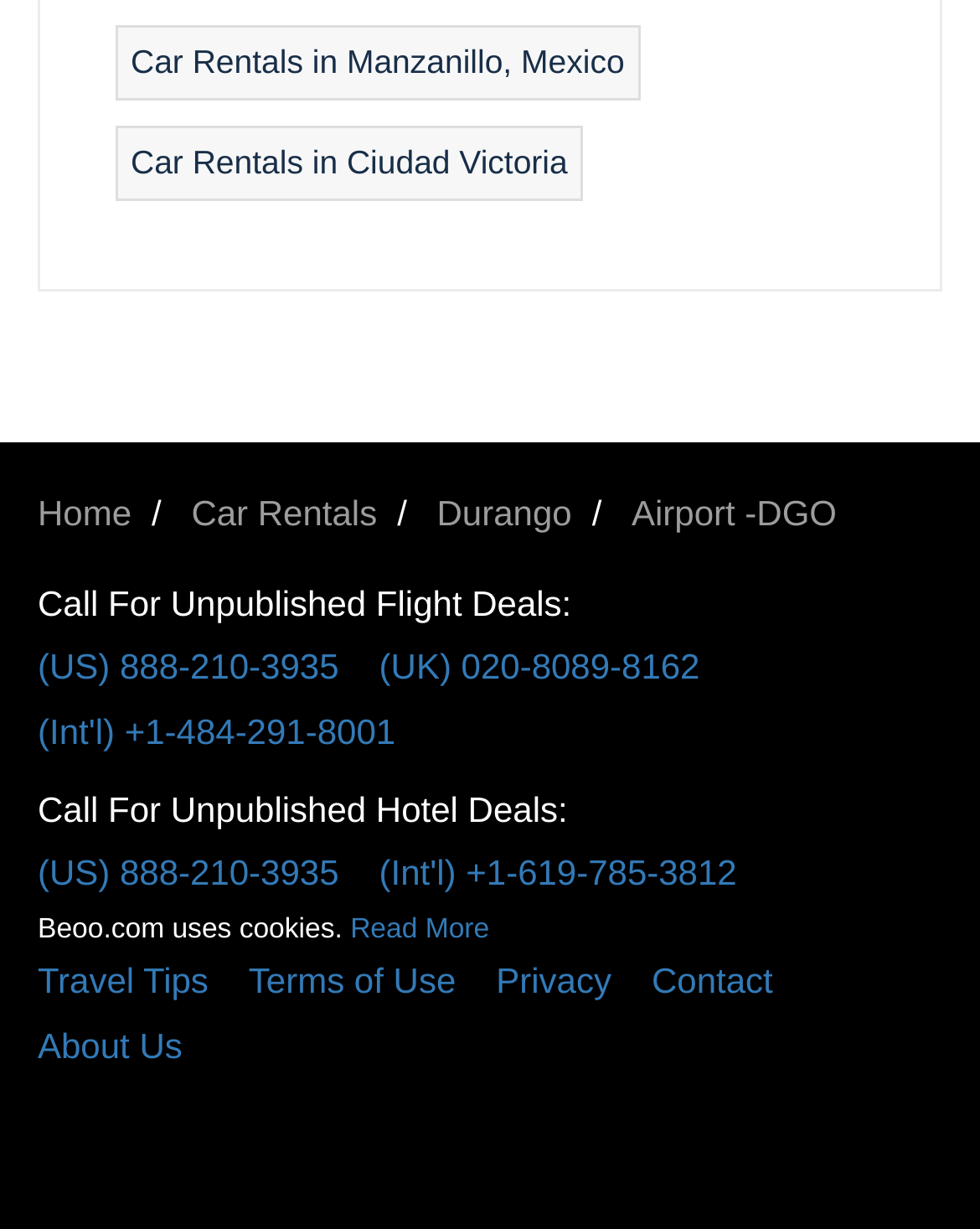Identify the bounding box of the UI element that matches this description: "Car Rentals in Manzanillo, Mexico".

[0.133, 0.034, 0.637, 0.065]